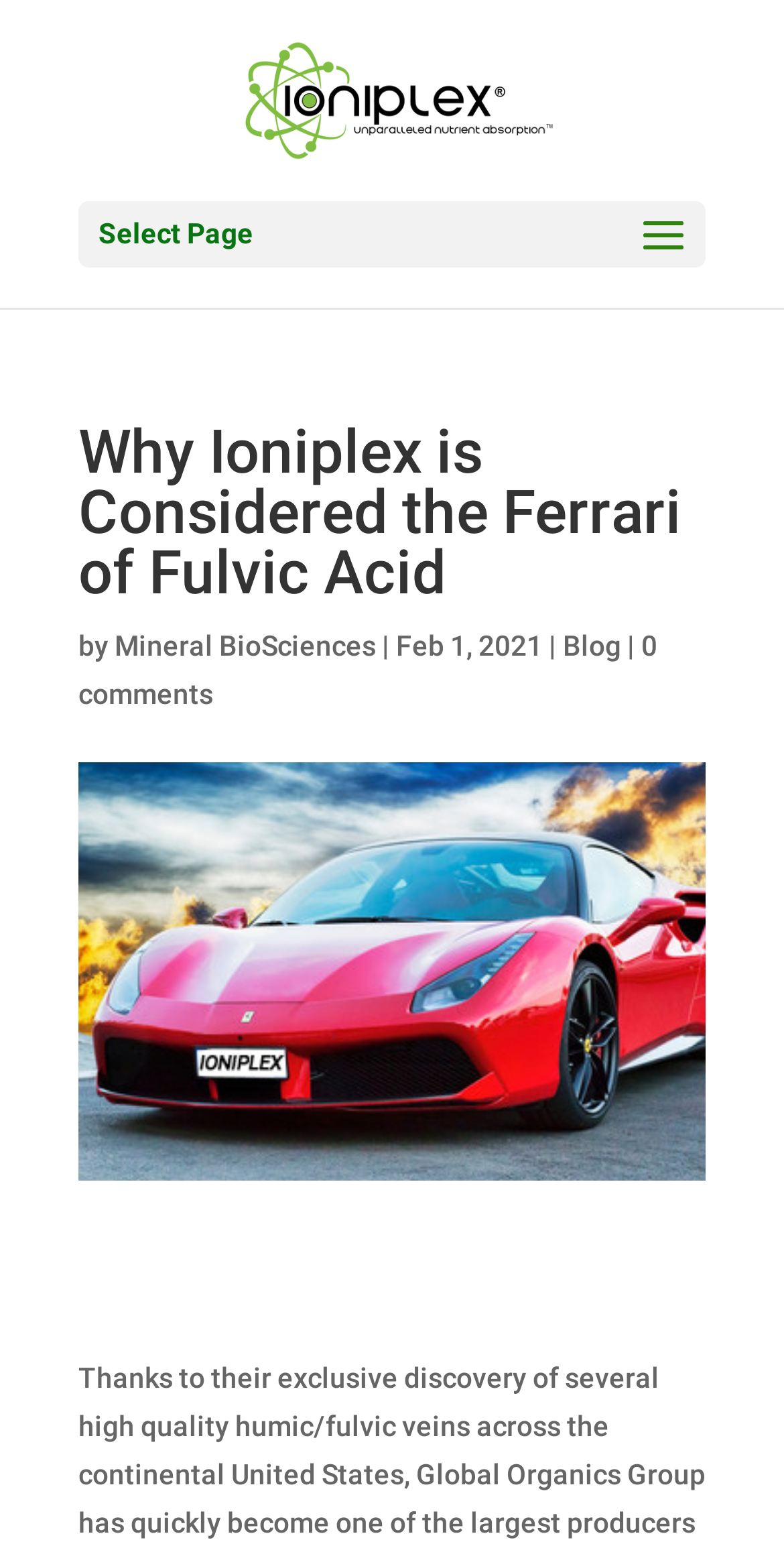Using the element description: "Blog", determine the bounding box coordinates. The coordinates should be in the format [left, top, right, bottom], with values between 0 and 1.

[0.718, 0.408, 0.792, 0.429]